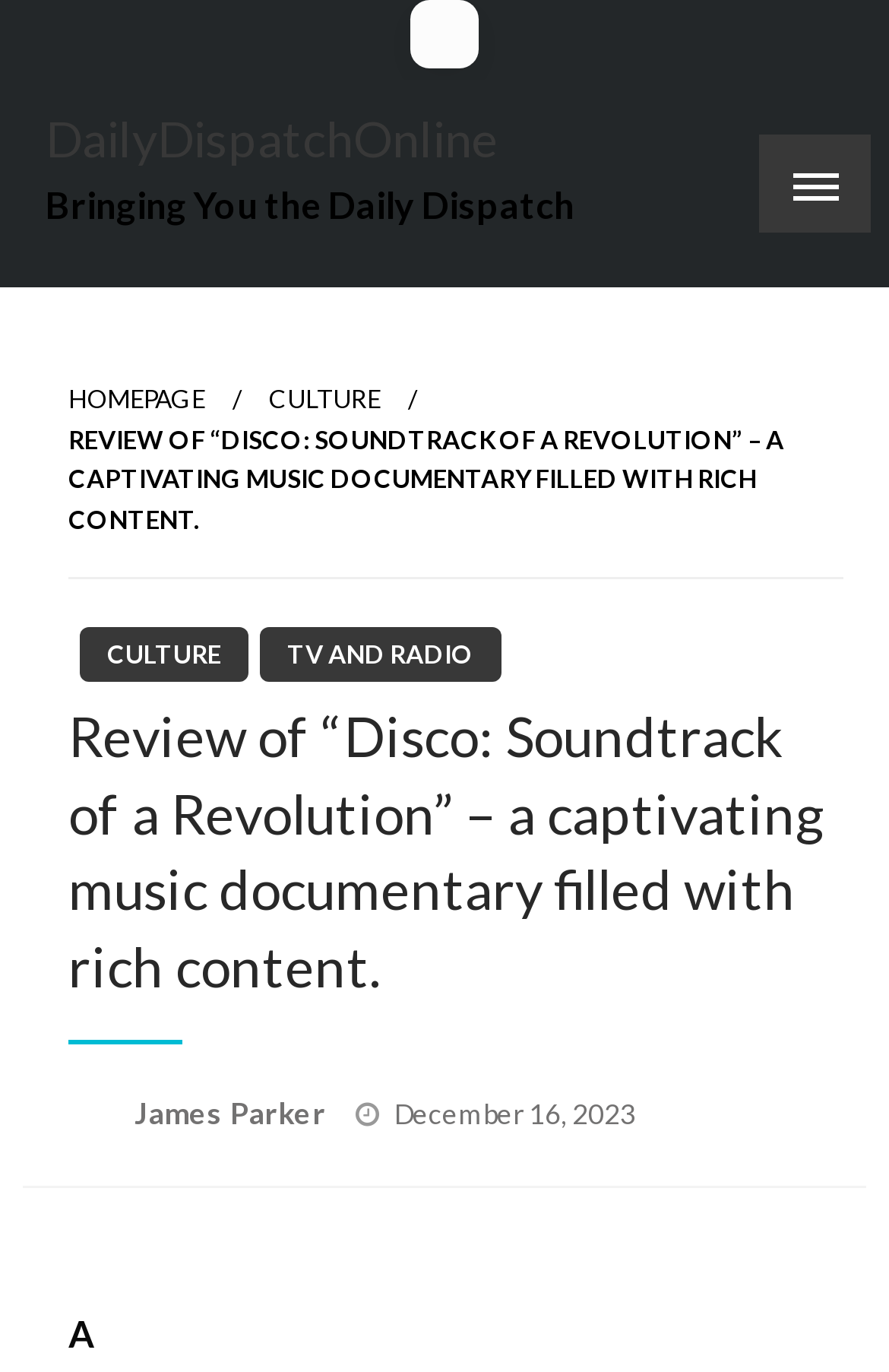Respond to the question below with a concise word or phrase:
When was the article posted?

December 16, 2023